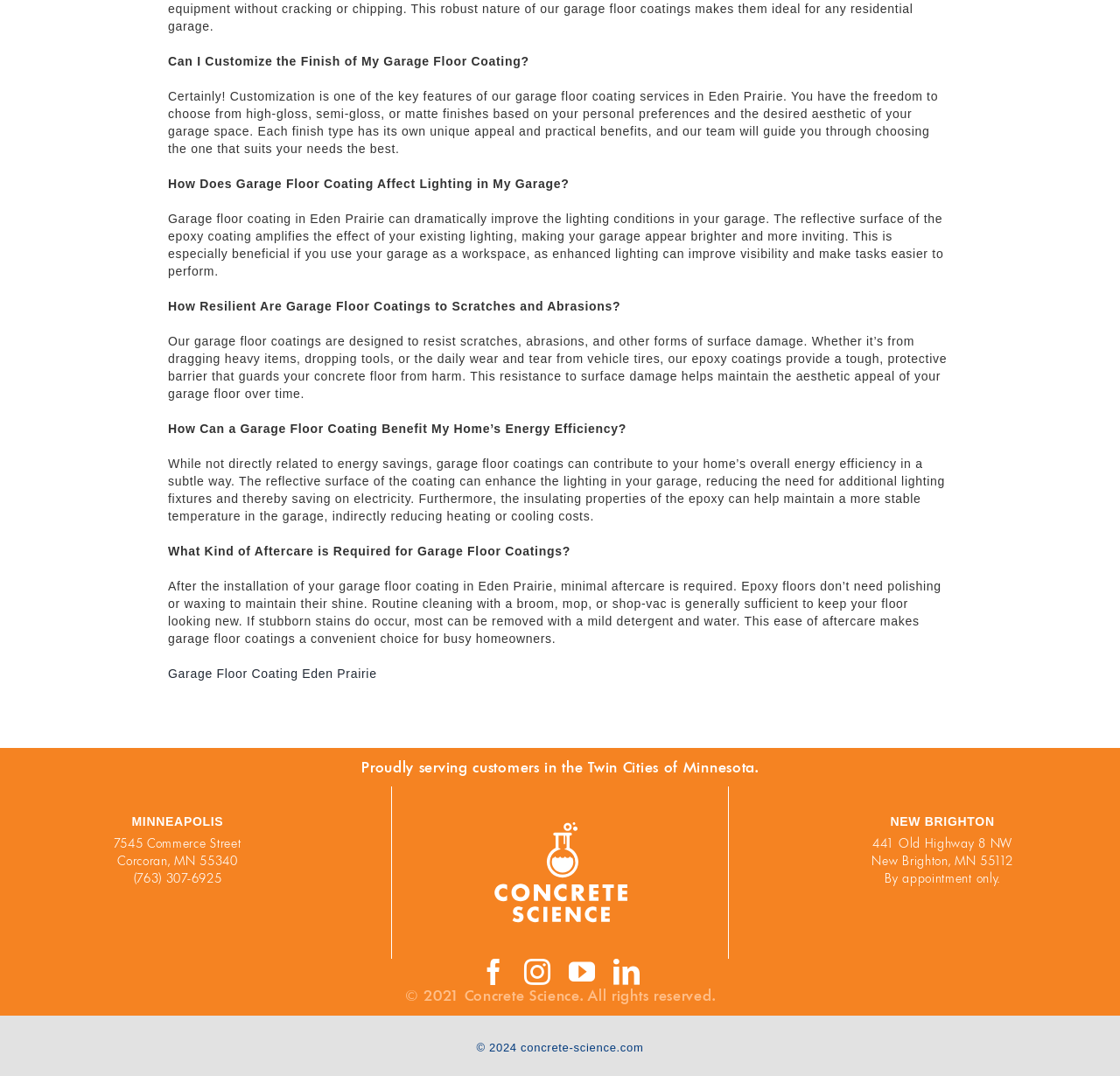What is the purpose of the epoxy coating?
Please provide a detailed answer to the question.

According to the webpage, the epoxy coating provides a 'tough, protective barrier that guards your concrete floor from harm.' This suggests that the primary purpose of the coating is to protect the floor from damage.